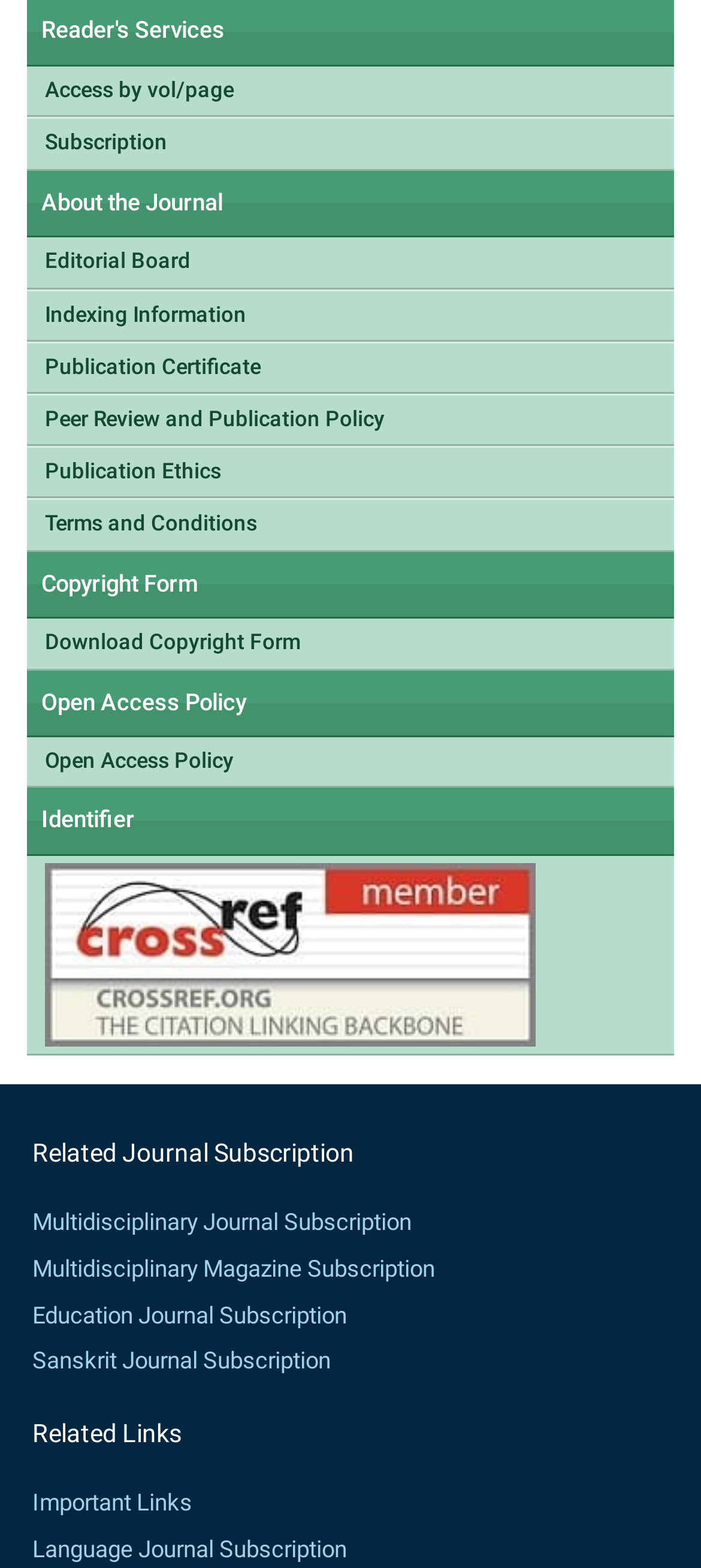Determine the bounding box coordinates for the clickable element to execute this instruction: "Visit Facebook". Provide the coordinates as four float numbers between 0 and 1, i.e., [left, top, right, bottom].

None